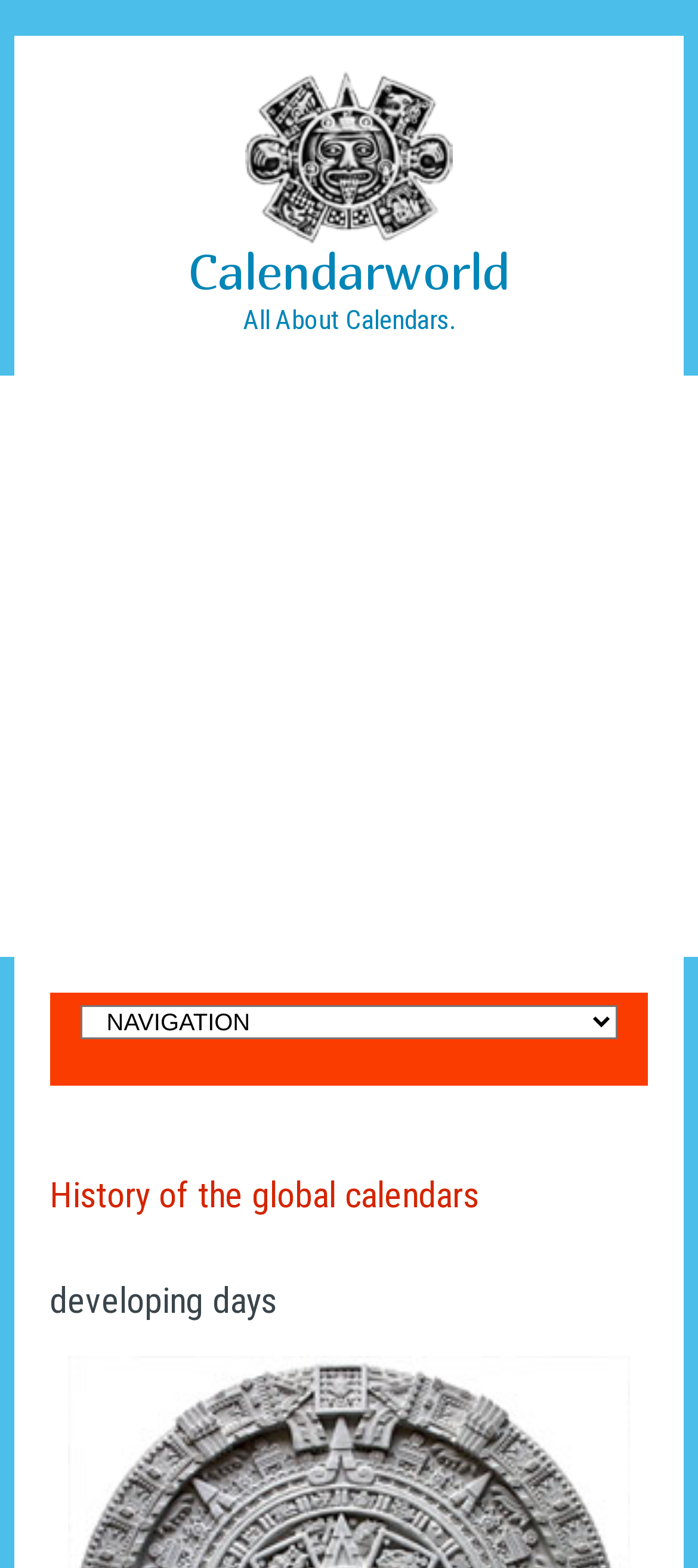Bounding box coordinates are specified in the format (top-left x, top-left y, bottom-right x, bottom-right y). All values are floating point numbers bounded between 0 and 1. Please provide the bounding box coordinate of the region this sentence describes: aria-label="Advertisement" name="aswift_0" title="Advertisement"

[0.0, 0.24, 1.0, 0.61]